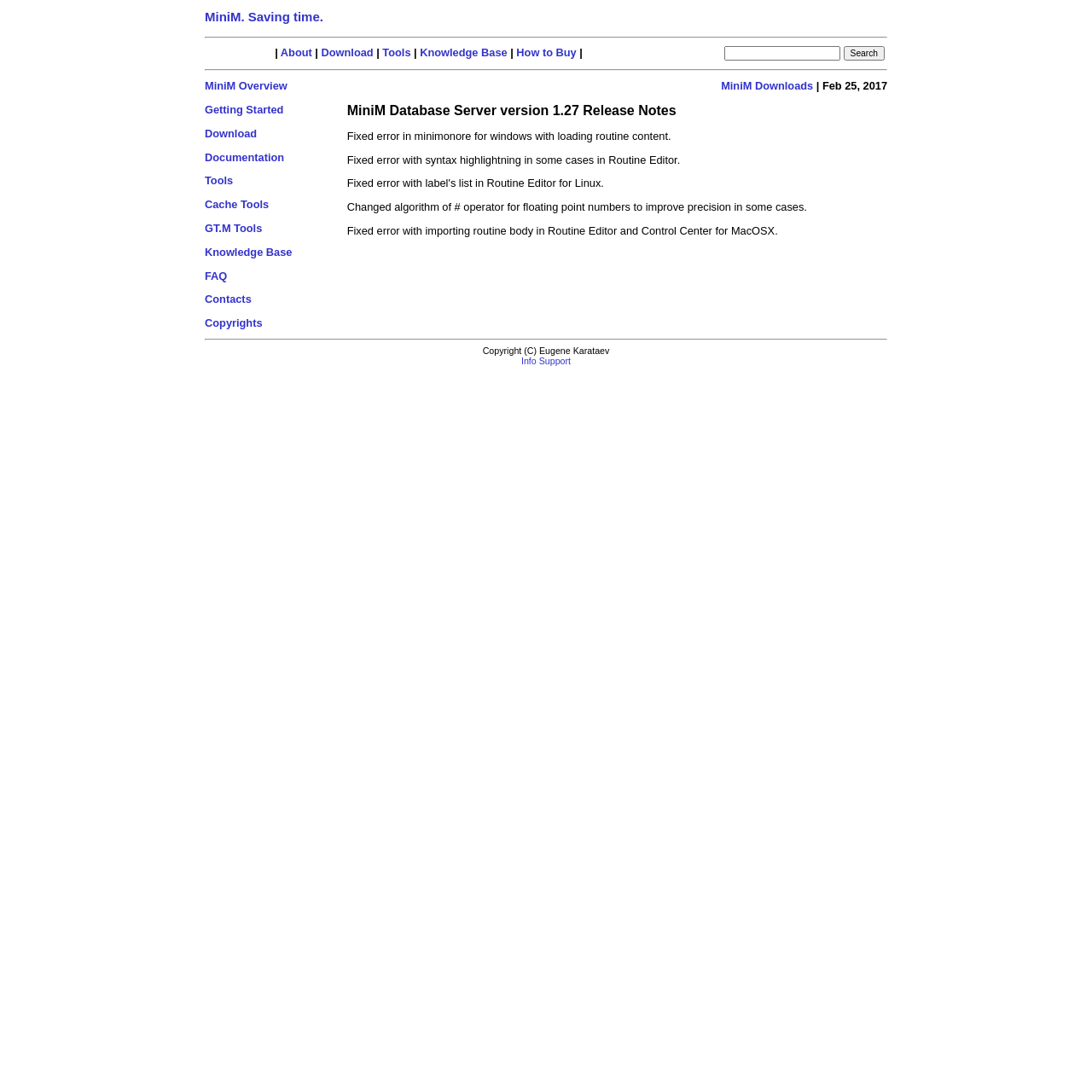Based on the provided description, "Cache Tools", find the bounding box of the corresponding UI element in the screenshot.

[0.188, 0.181, 0.246, 0.193]